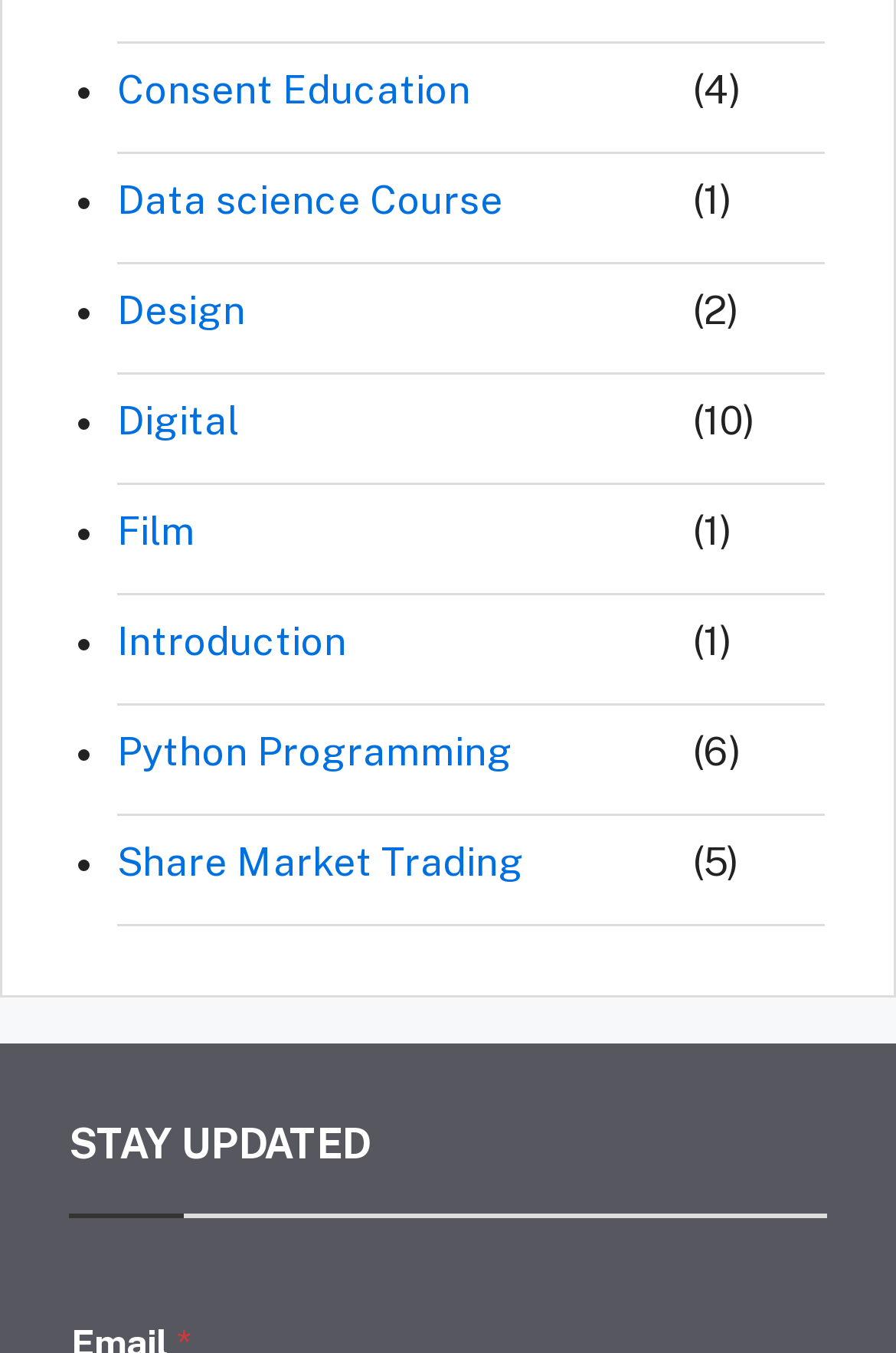Pinpoint the bounding box coordinates of the clickable element needed to complete the instruction: "Browse DVD shop". The coordinates should be provided as four float numbers between 0 and 1: [left, top, right, bottom].

None